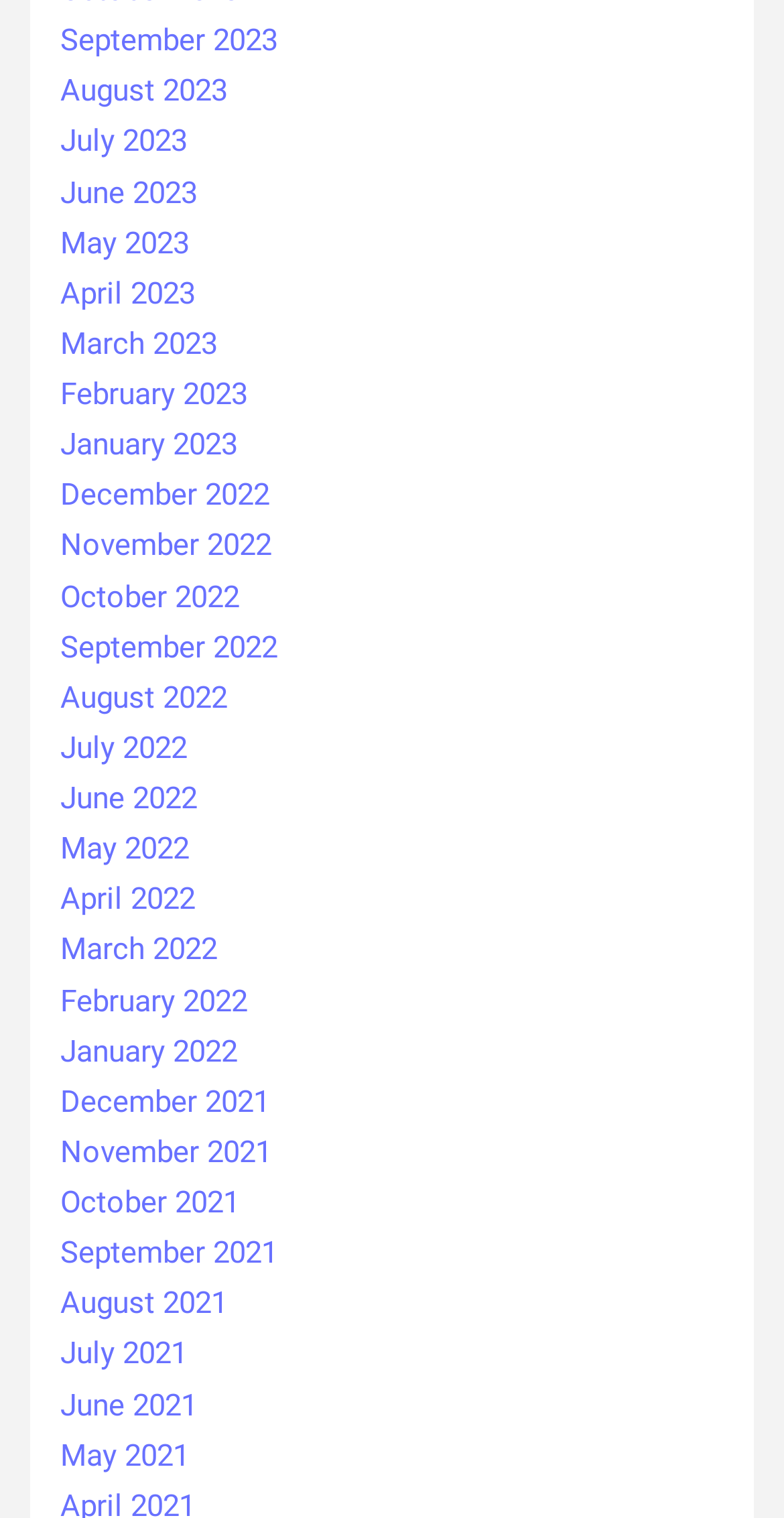Refer to the image and offer a detailed explanation in response to the question: What is the most recent month listed?

By examining the list of links, I can see that the most recent month listed is September 2023, which is the first link in the list.